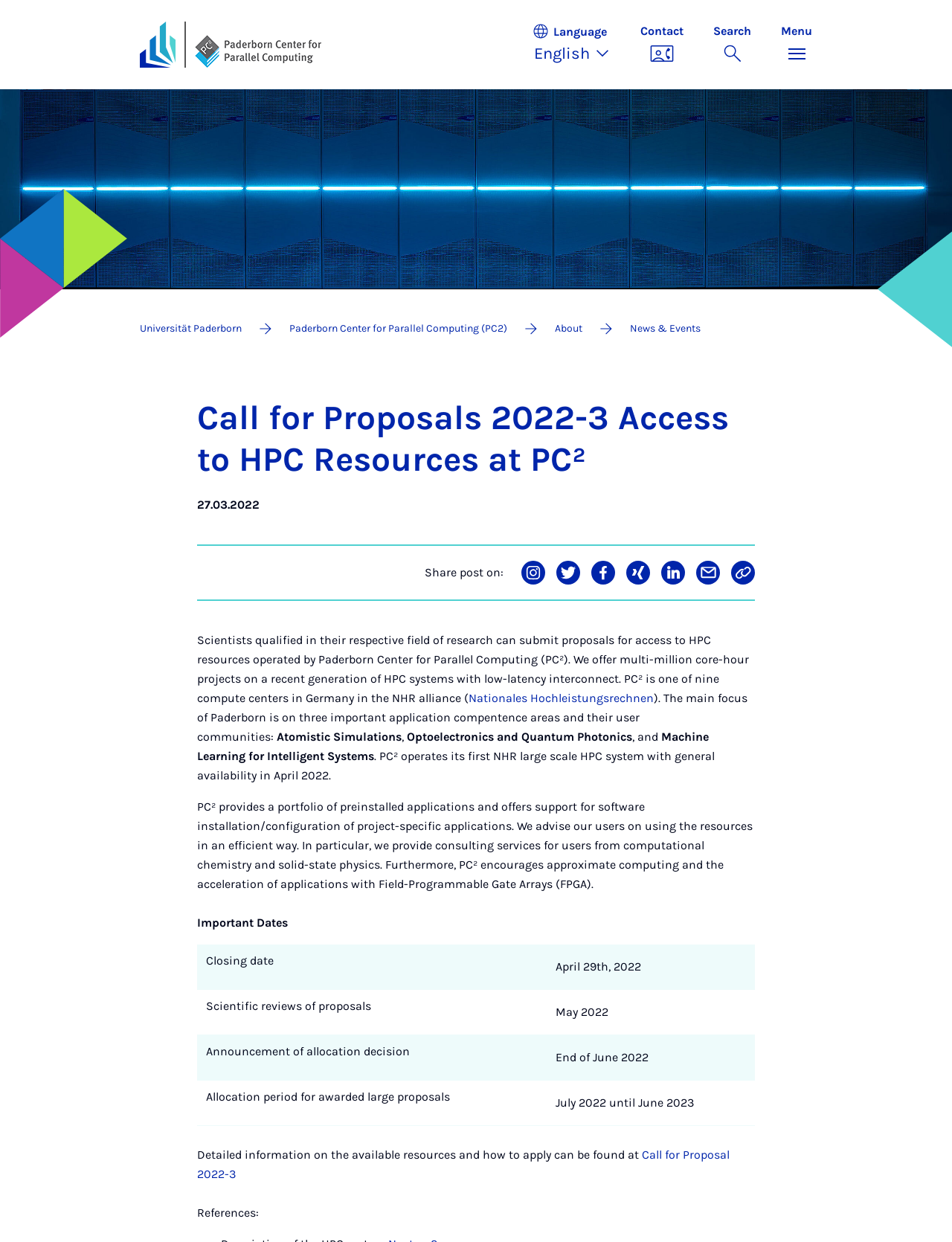Please locate the bounding box coordinates of the element that should be clicked to complete the given instruction: "Read the article about carrying the flag during the Pan Am opening ceremonies".

None